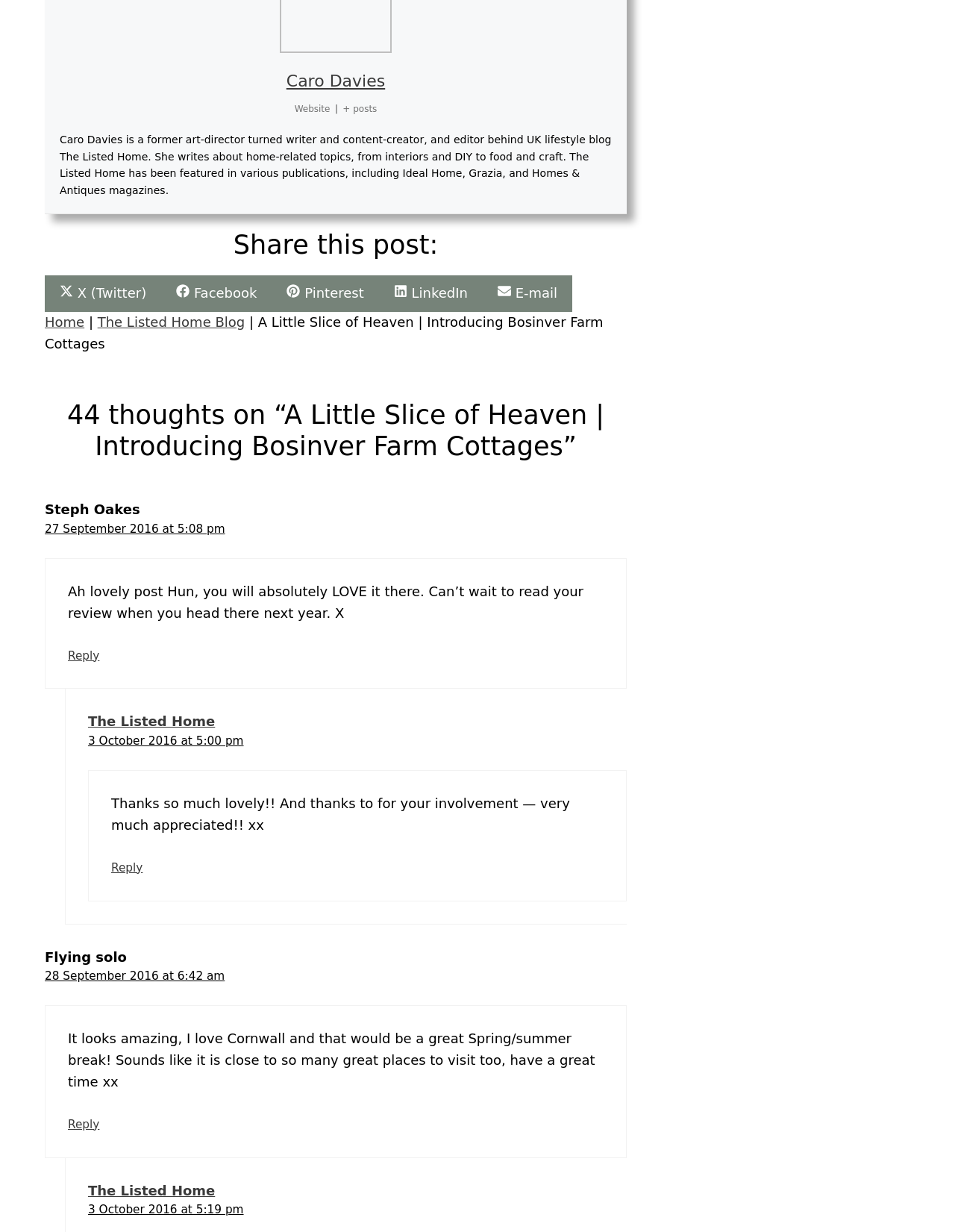Determine the coordinates of the bounding box for the clickable area needed to execute this instruction: "Go to the 'Home' page".

[0.047, 0.255, 0.088, 0.268]